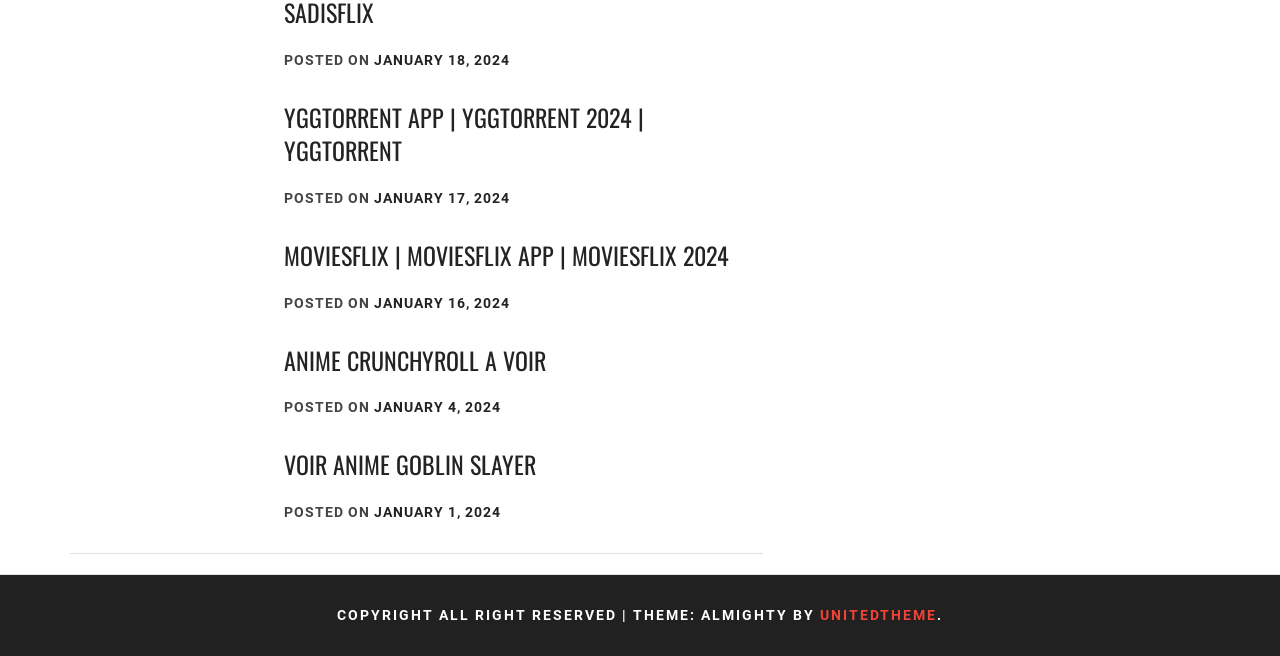Could you please study the image and provide a detailed answer to the question:
What is the copyright notice at the bottom of the page?

I found the copyright notice by looking at the footer section of the page, where it says 'COPYRIGHT ALL RIGHT RESERVED'. This is the copyright notice at the bottom of the page.